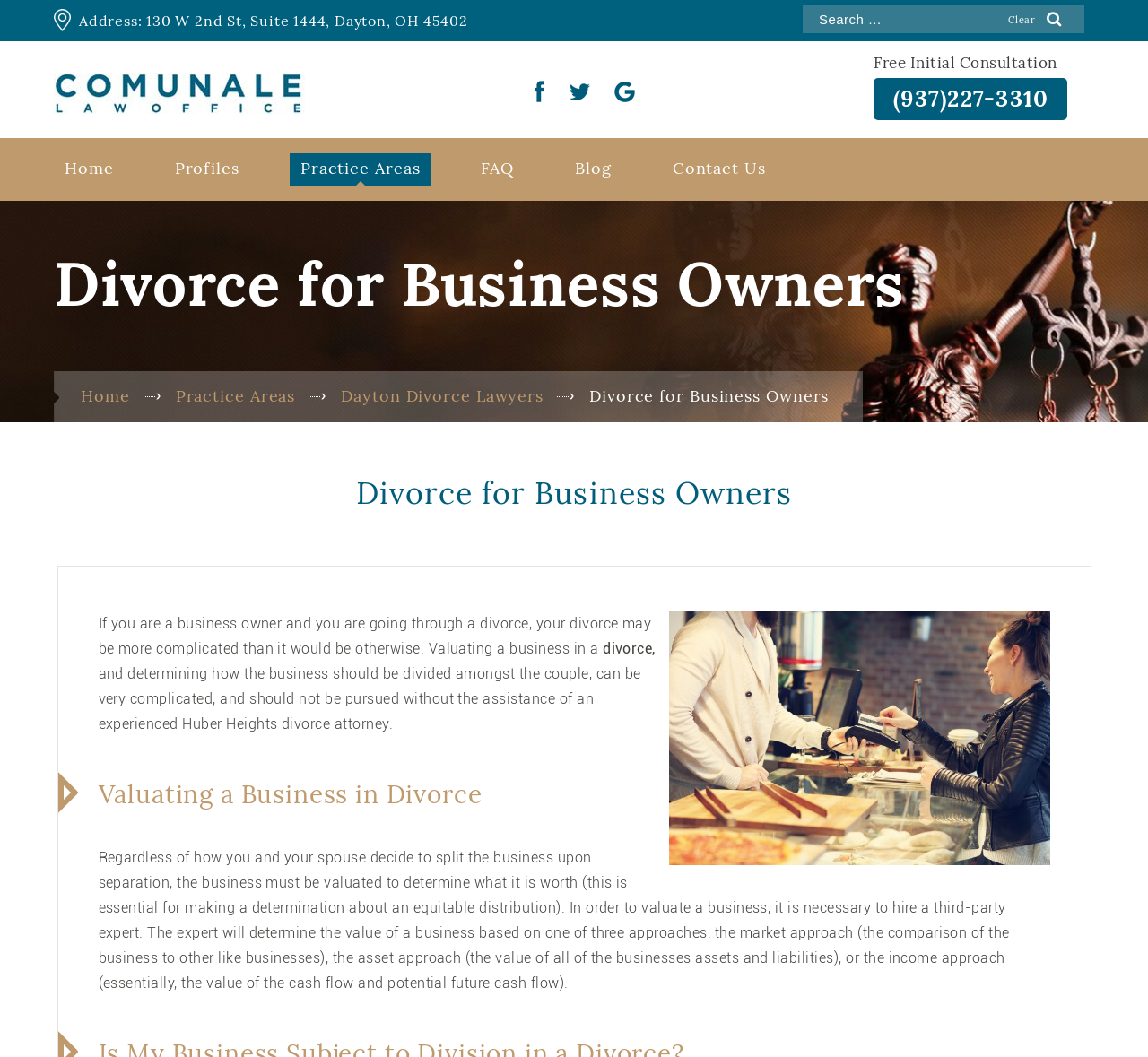Determine the bounding box coordinates for the UI element with the following description: "Contact Us". The coordinates should be four float numbers between 0 and 1, represented as [left, top, right, bottom].

[0.576, 0.145, 0.676, 0.176]